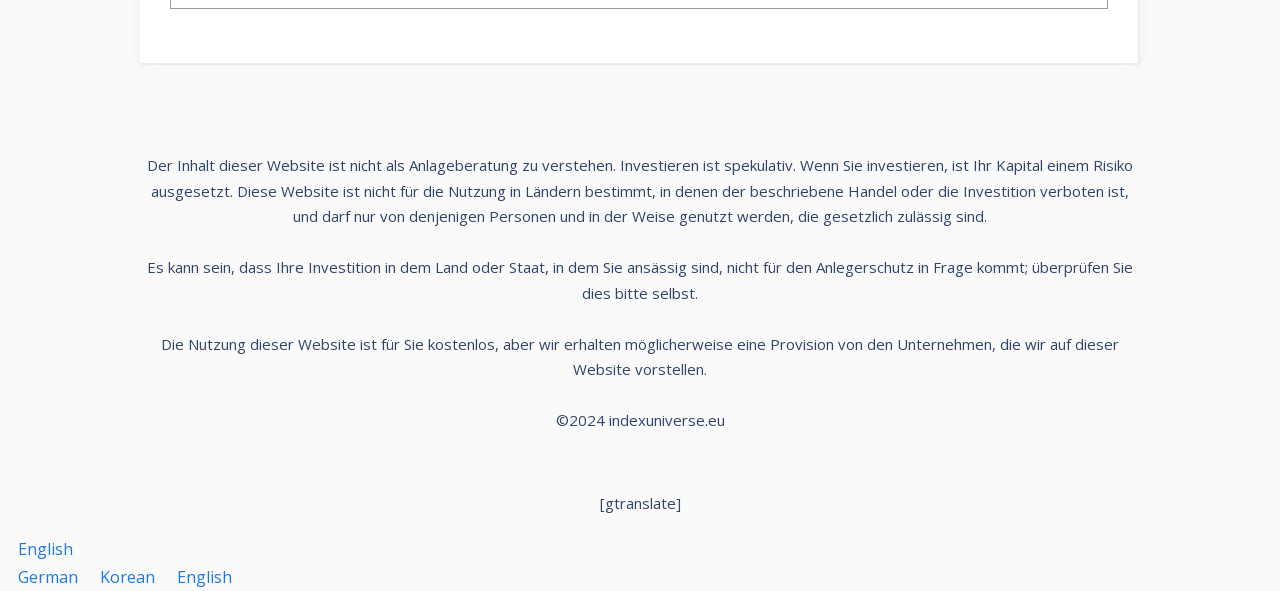Identify the bounding box coordinates for the UI element described as follows: "English German Korean English". Ensure the coordinates are four float numbers between 0 and 1, formatted as [left, top, right, bottom].

[0.0, 0.908, 1.0, 1.0]